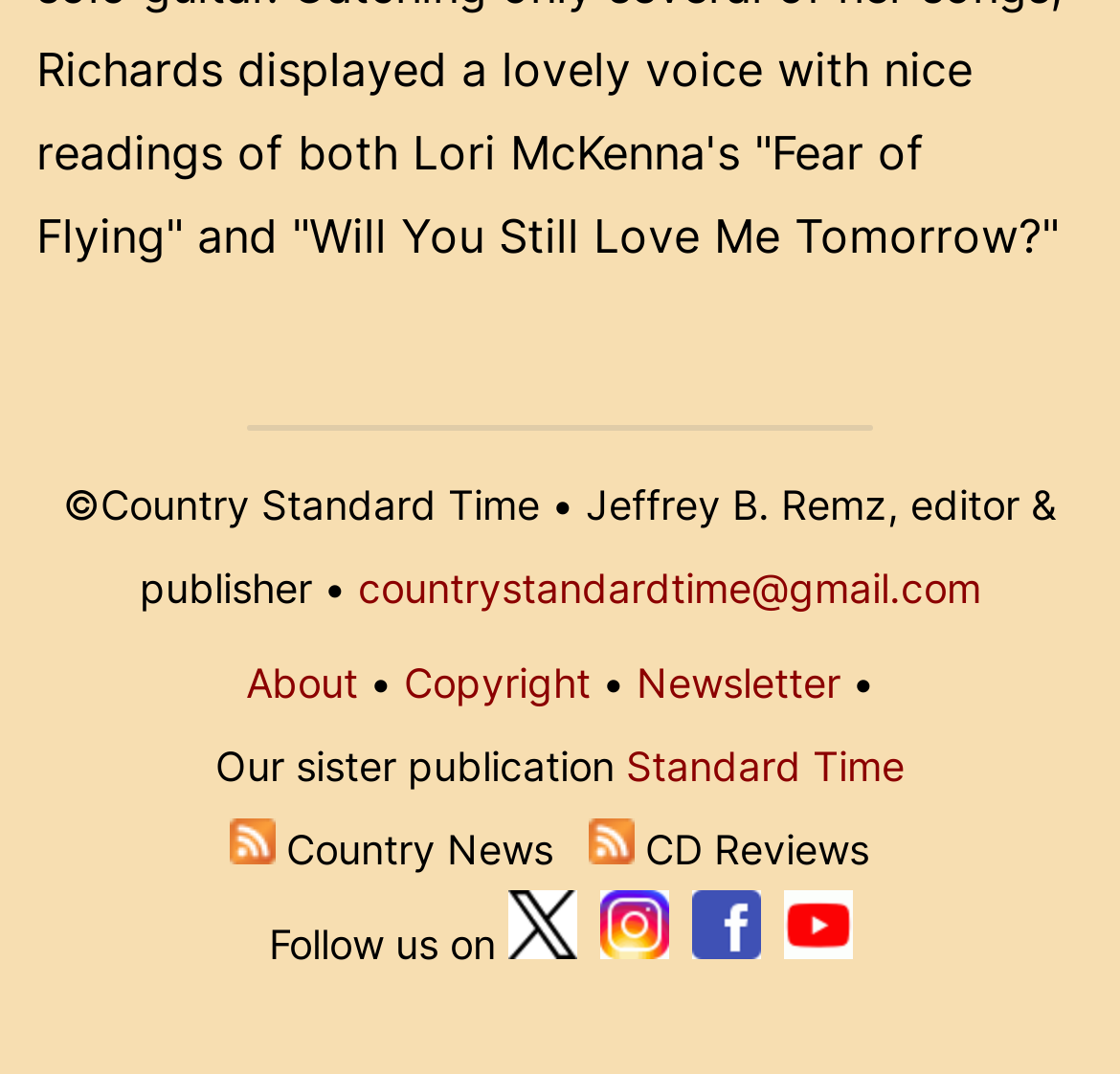Using the element description: "Standard Time", determine the bounding box coordinates. The coordinates should be in the format [left, top, right, bottom], with values between 0 and 1.

[0.559, 0.689, 0.808, 0.735]